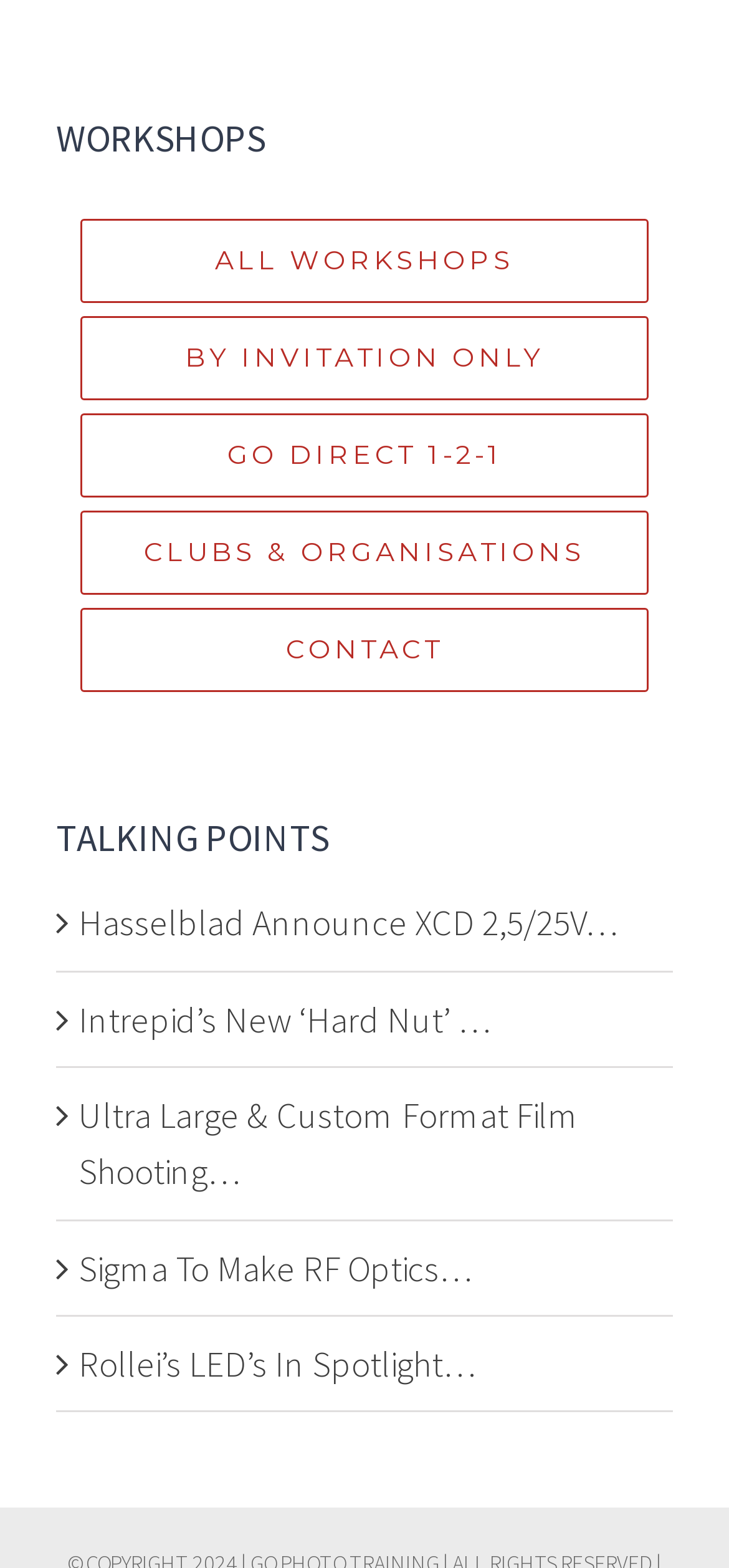How many headings are on the webpage? From the image, respond with a single word or brief phrase.

2